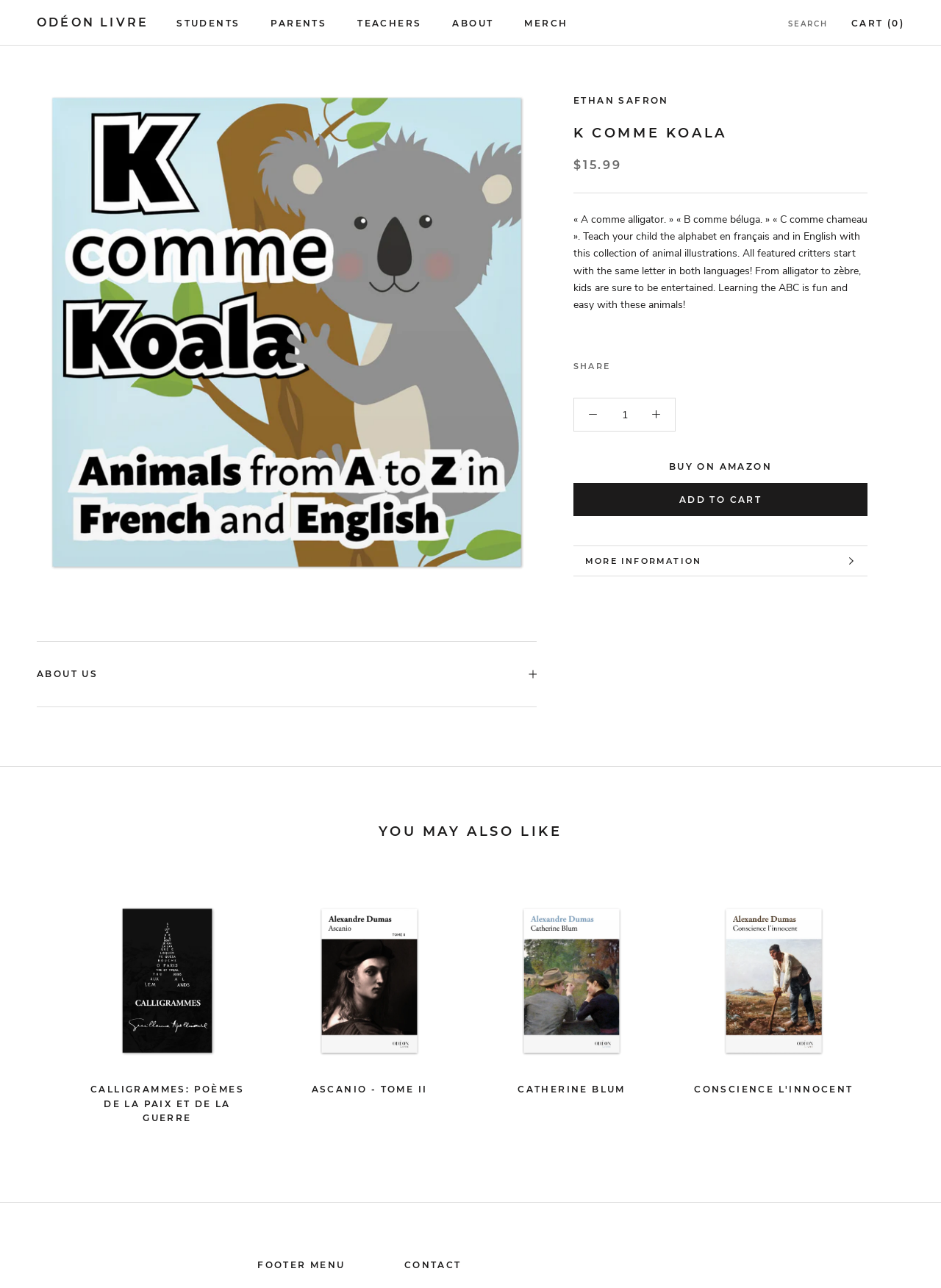Describe all significant elements and features of the webpage.

This webpage is about a children's book titled "K comme koala" by Ethan Safron. At the top, there is a main navigation menu with links to "STUDENTS", "PARENTS", "TEACHERS", "ABOUT", and "MERCH". On the top right, there is a search bar and a cart icon with a link to open the cart.

Below the navigation menu, there is a large image of the book's front cover, accompanied by the author's name, "Ethan Safron", and the book's title, "K comme koala". The book's price, "$15.99", is displayed below the title.

A brief description of the book is provided, which explains that it teaches children the alphabet in French and English using animal illustrations. There are social media links to share the book on Facebook, Twitter, and Pinterest, as well as a textbox to enter a quantity and buttons to "BUY ON AMAZON" and "ADD TO CART".

Further down, there is a section titled "YOU MAY ALSO LIKE", which displays four other book recommendations with their front covers, titles, and prices. Each book has a link to more information.

At the bottom of the page, there is a footer menu with a heading "FOOTER MENU" and another heading "CONTACT".